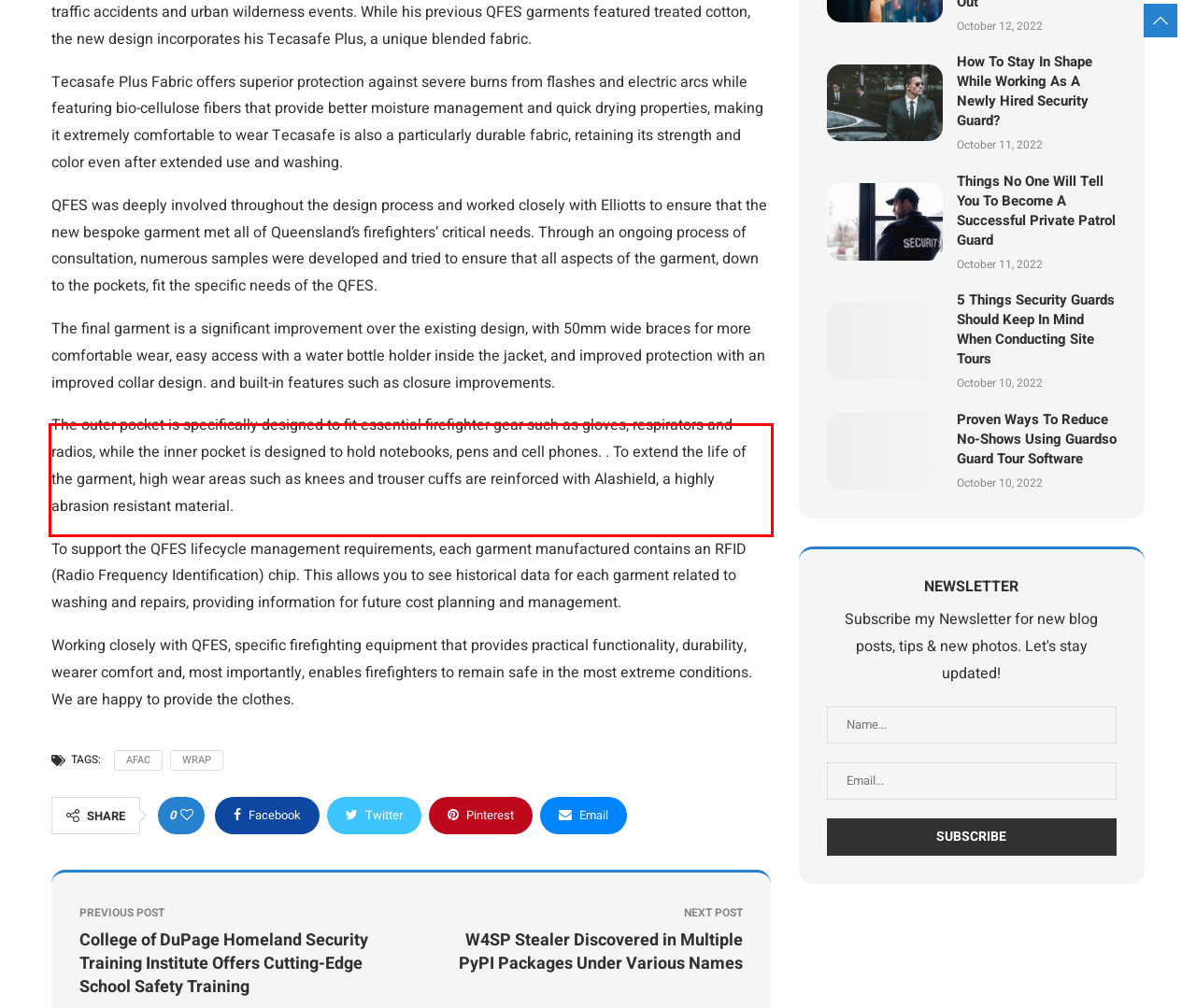Please analyze the provided webpage screenshot and perform OCR to extract the text content from the red rectangle bounding box.

The outer pocket is specifically designed to fit essential firefighter gear such as gloves, respirators and radios, while the inner pocket is designed to hold notebooks, pens and cell phones. . To extend the life of the garment, high wear areas such as knees and trouser cuffs are reinforced with Alashield, a highly abrasion resistant material.